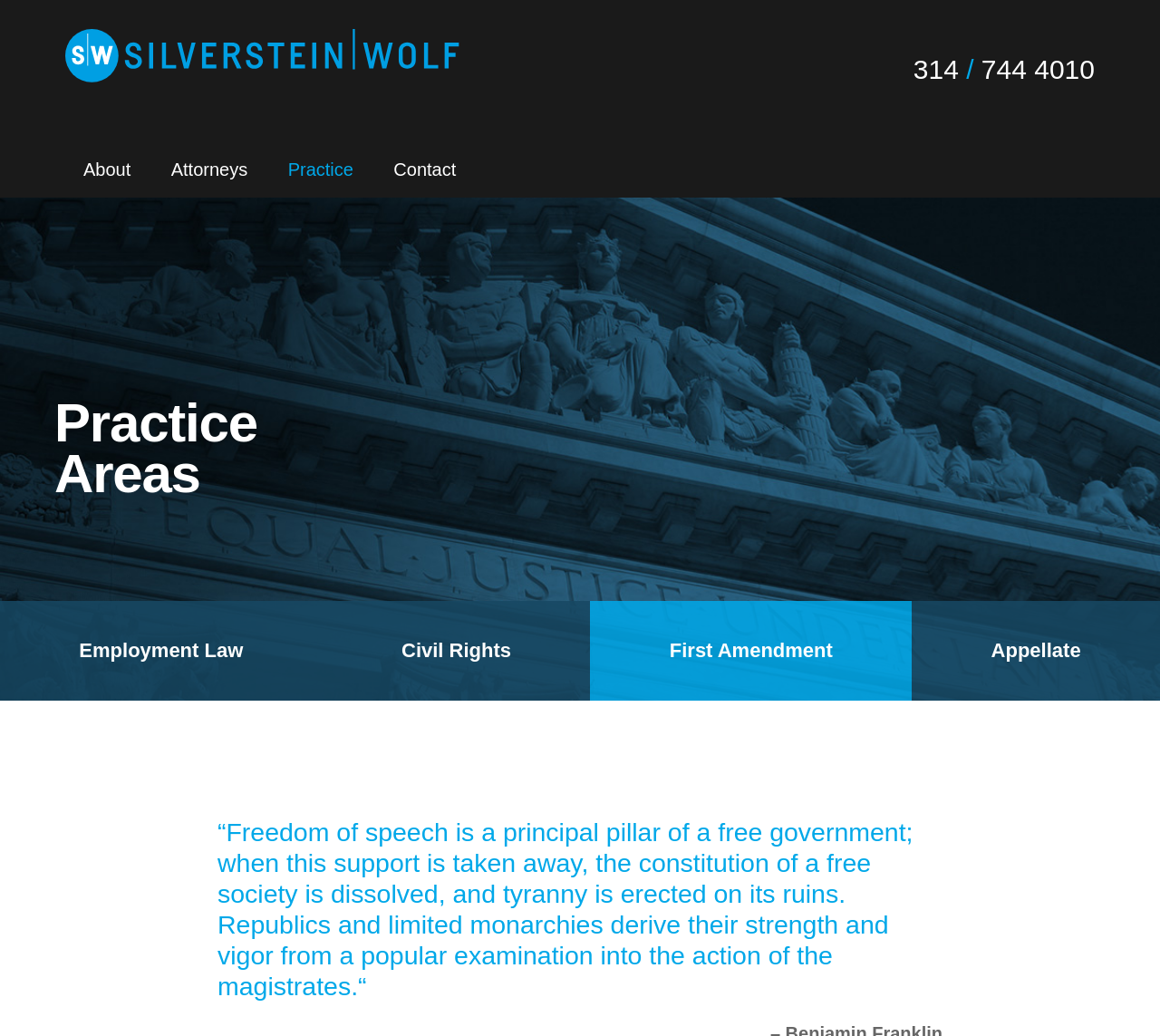Refer to the image and provide an in-depth answer to the question:
What areas of law does the firm specialize in?

I found the answer by looking at the links under the 'Practice Areas' heading, which are 'Employment Law', 'Civil Rights', 'First Amendment', and 'Appellate'. These links suggest that the firm specializes in these areas of law.